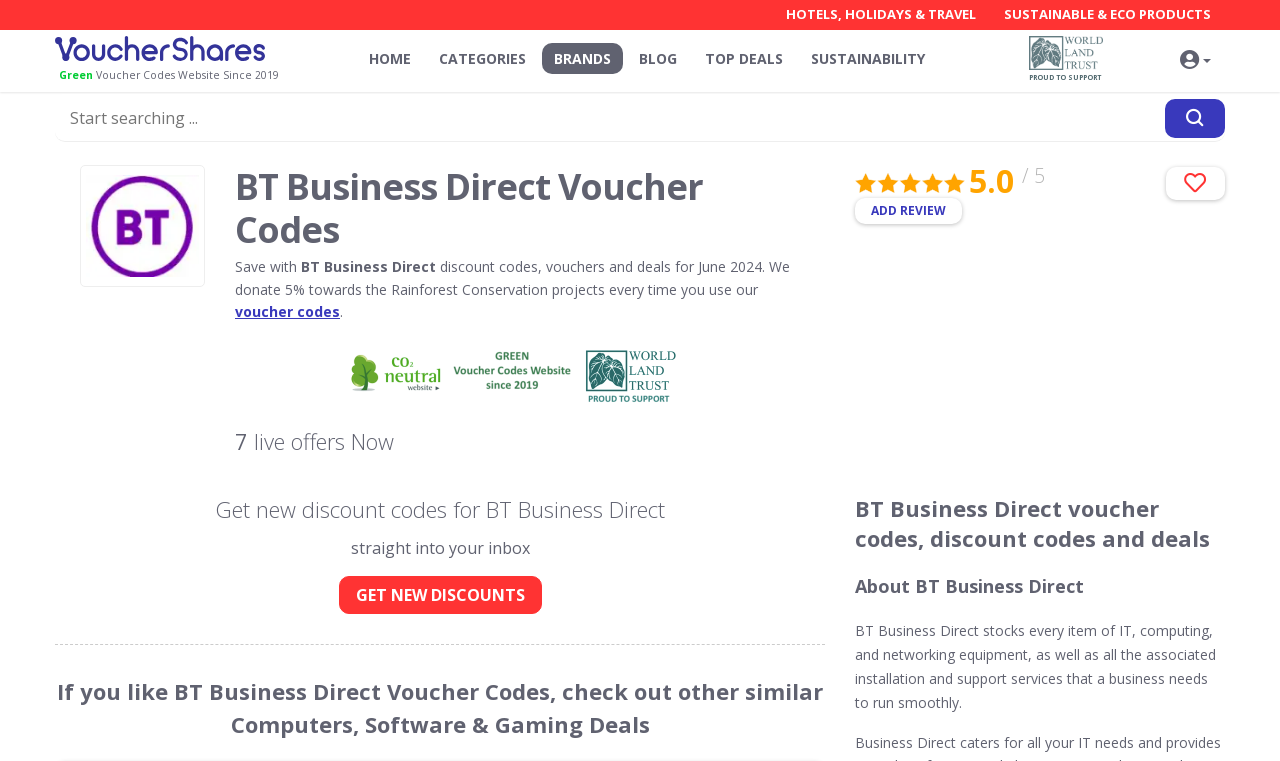Identify the bounding box coordinates of the area that should be clicked in order to complete the given instruction: "Get new discount codes". The bounding box coordinates should be four float numbers between 0 and 1, i.e., [left, top, right, bottom].

[0.264, 0.756, 0.423, 0.806]